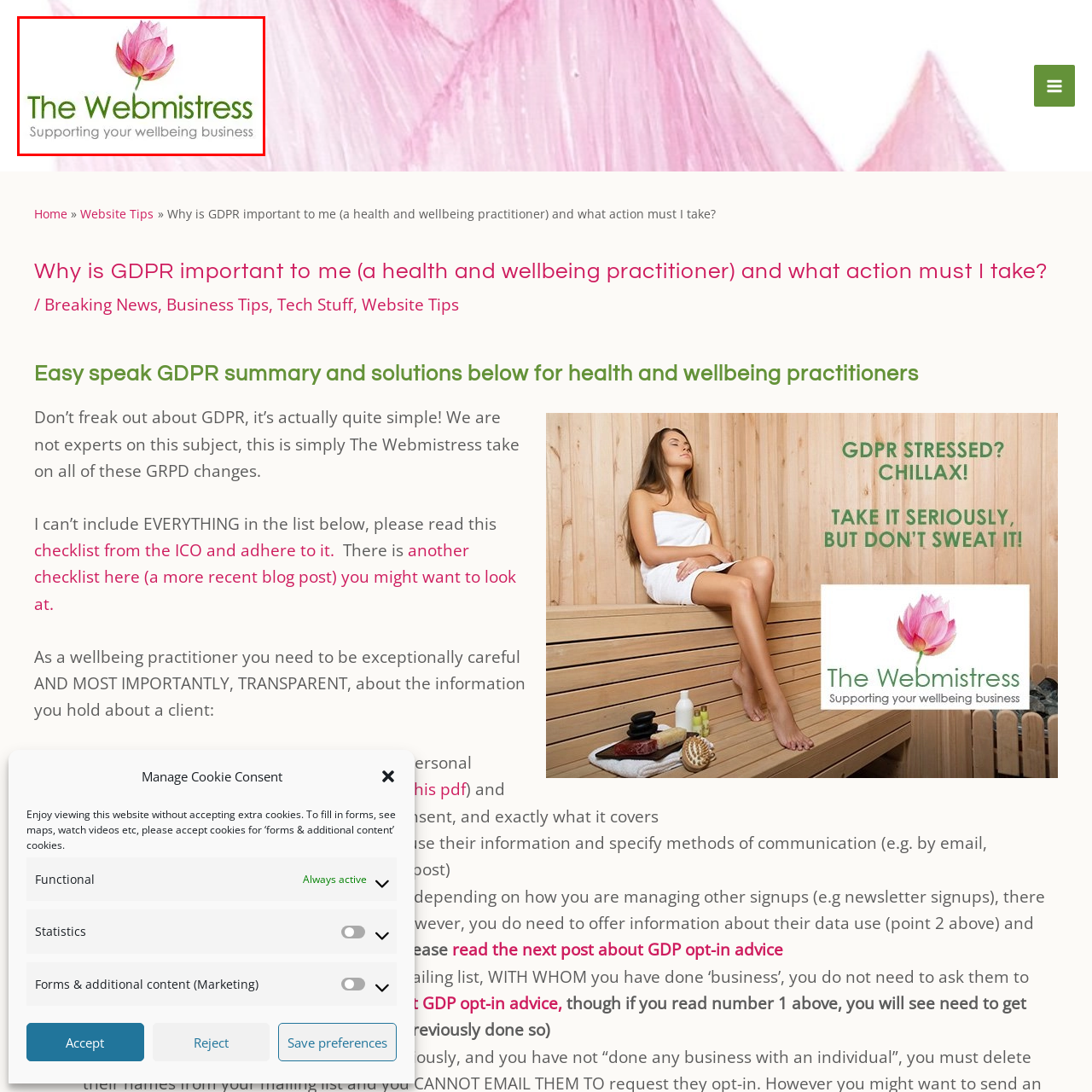Give a detailed narrative of the image enclosed by the red box.

The image features a logo for "The Webmistress," a business dedicated to supporting wellbeing practitioners. Prominently displayed is an elegant pink lotus flower, symbolizing purity and renewal, which adds a calming and harmonious touch to the design. Below the flower, the brand name "The Webmistress" is presented in a stylish font, accompanied by the tagline "Supporting your wellbeing business," emphasizing its mission to assist professionals in the health and wellness sector. The overall aesthetic blends professionalism with a soothing, nature-inspired theme, reflecting the core values of the business.